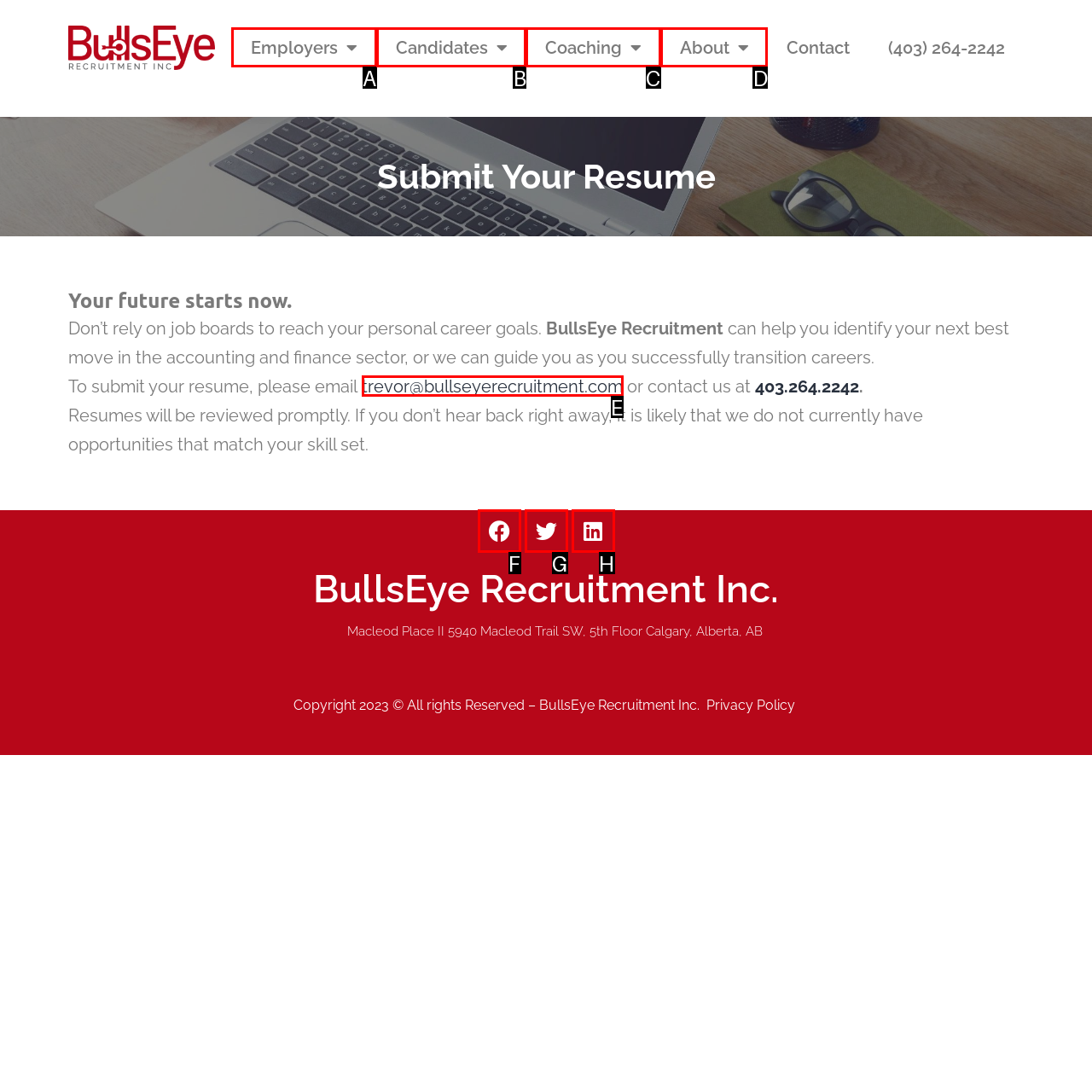Looking at the description: Facebook, identify which option is the best match and respond directly with the letter of that option.

F